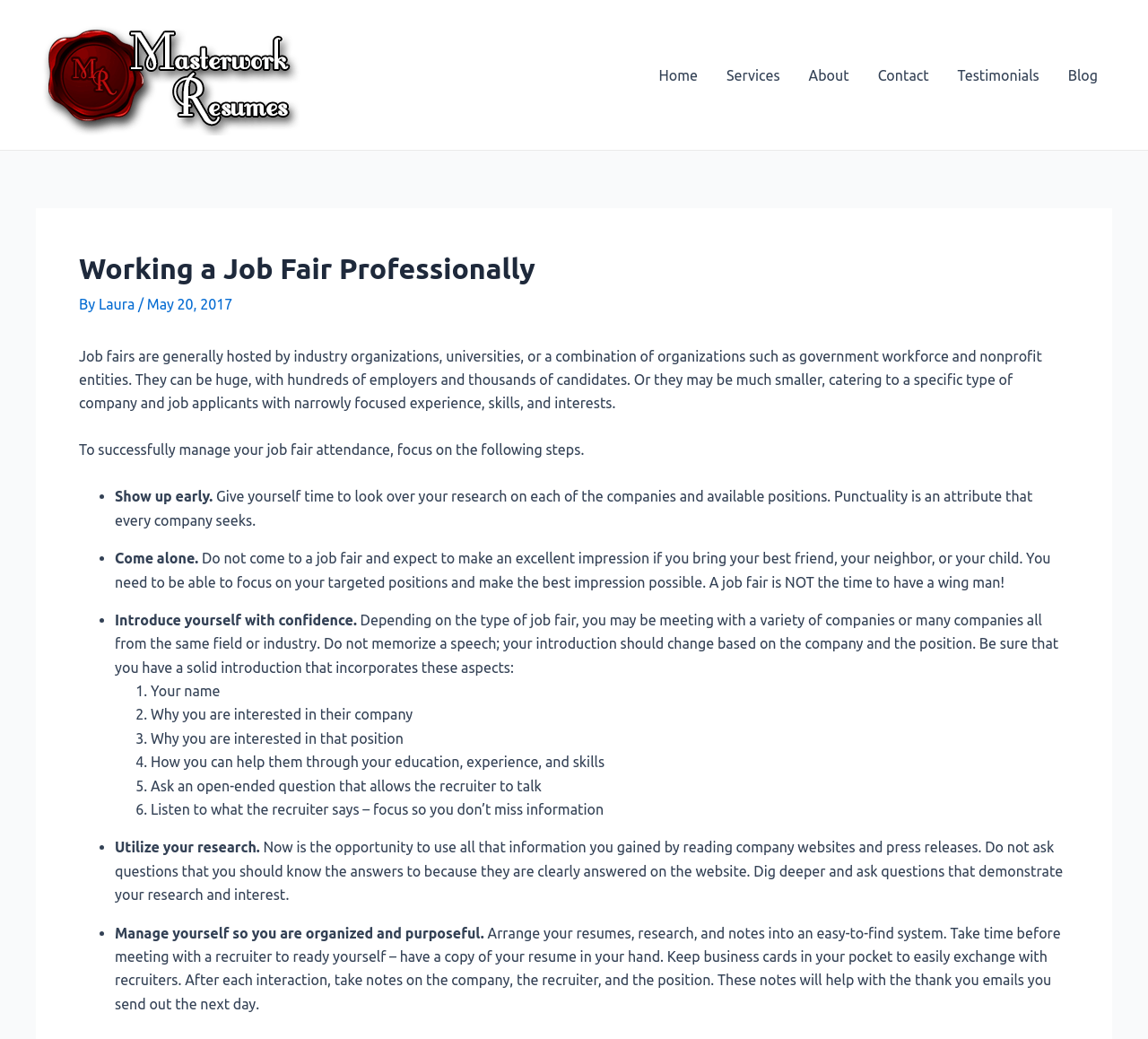What is the title of the article?
Refer to the image and provide a detailed answer to the question.

The title of the article can be found in the header section of the webpage, which is 'Working a Job Fair Professionally'.